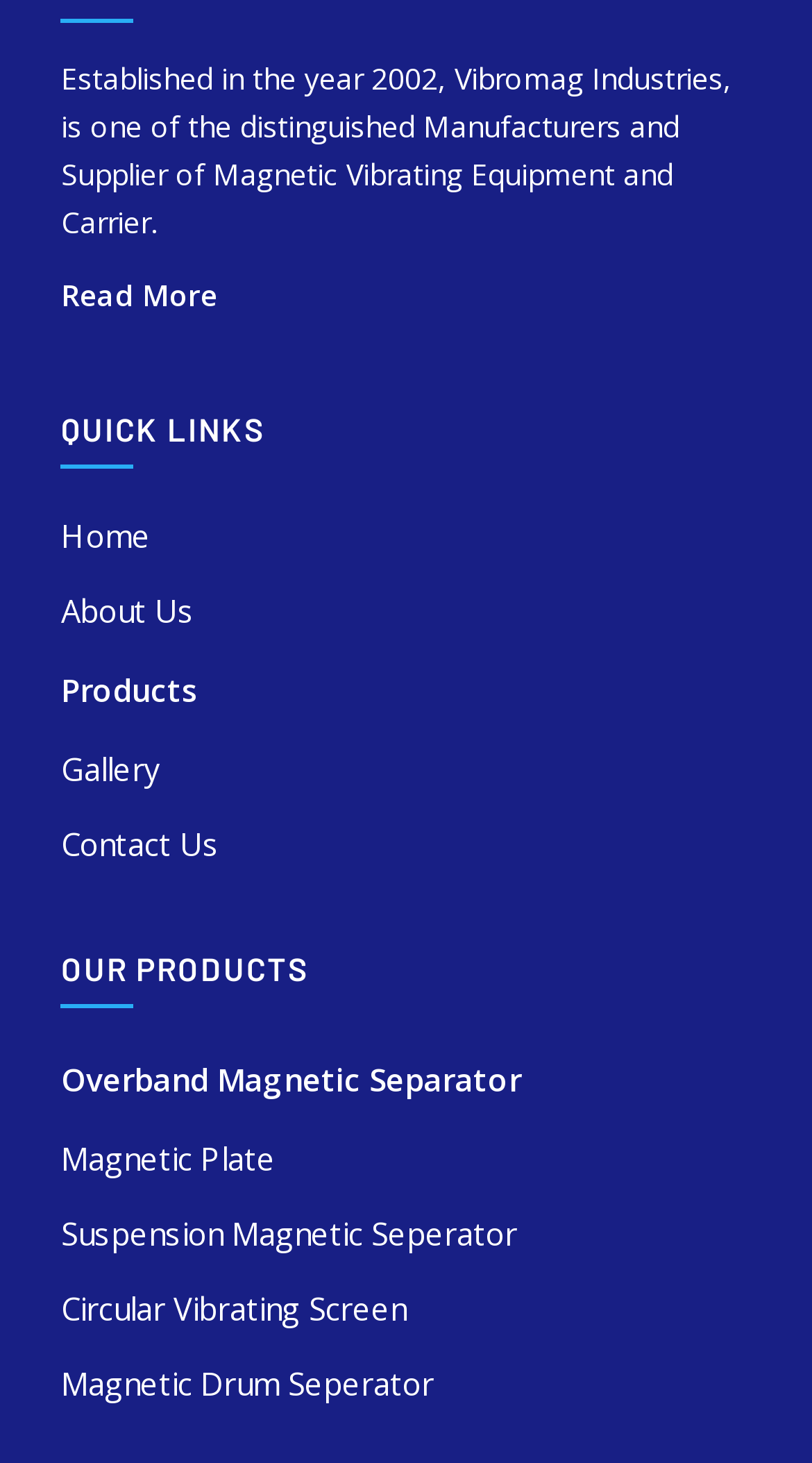Provide a one-word or short-phrase answer to the question:
Is there a link to the 'Home' page?

Yes